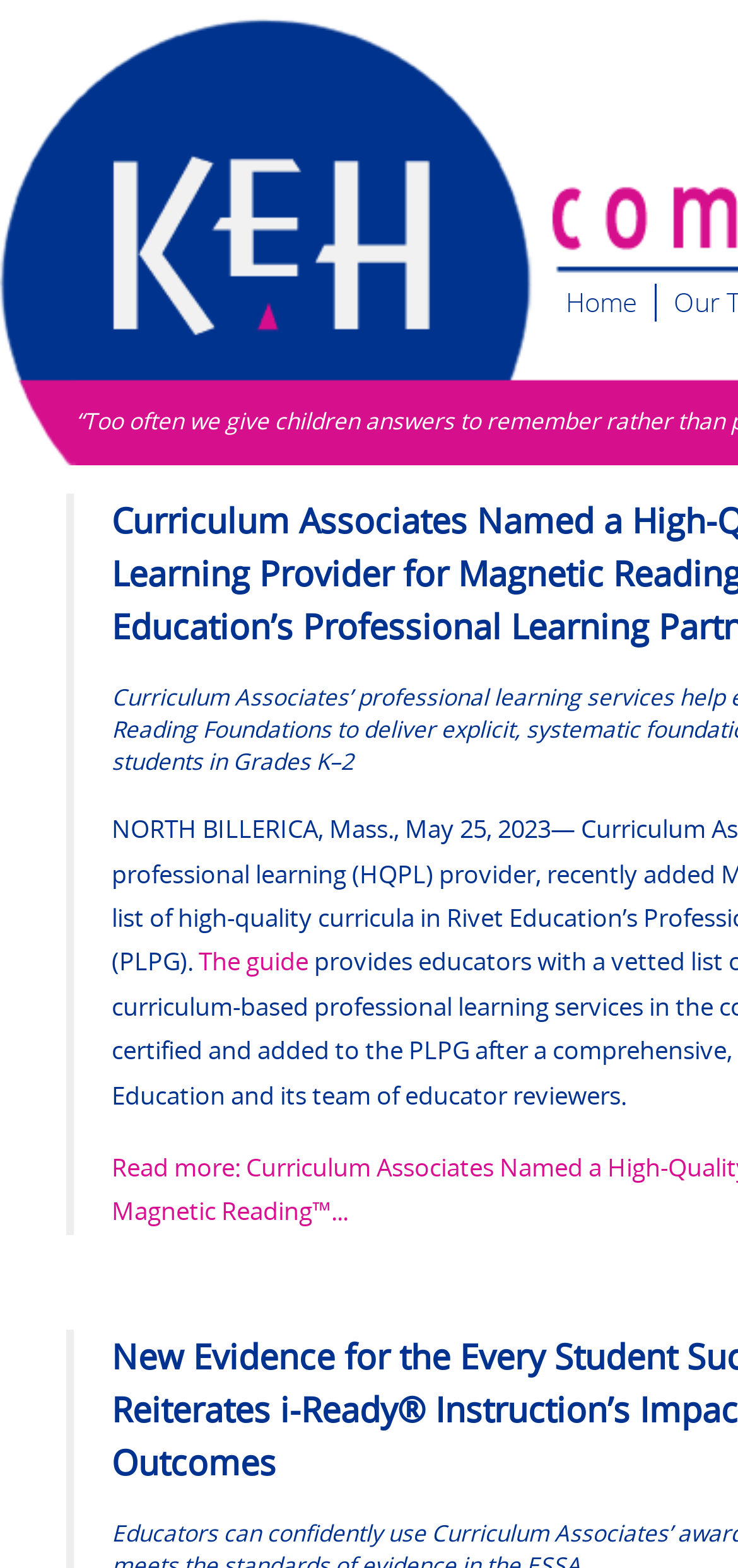Given the element description, predict the bounding box coordinates in the format (top-left x, top-left y, bottom-right x, bottom-right y). Make sure all values are between 0 and 1. Here is the element description: The guide

[0.269, 0.602, 0.418, 0.624]